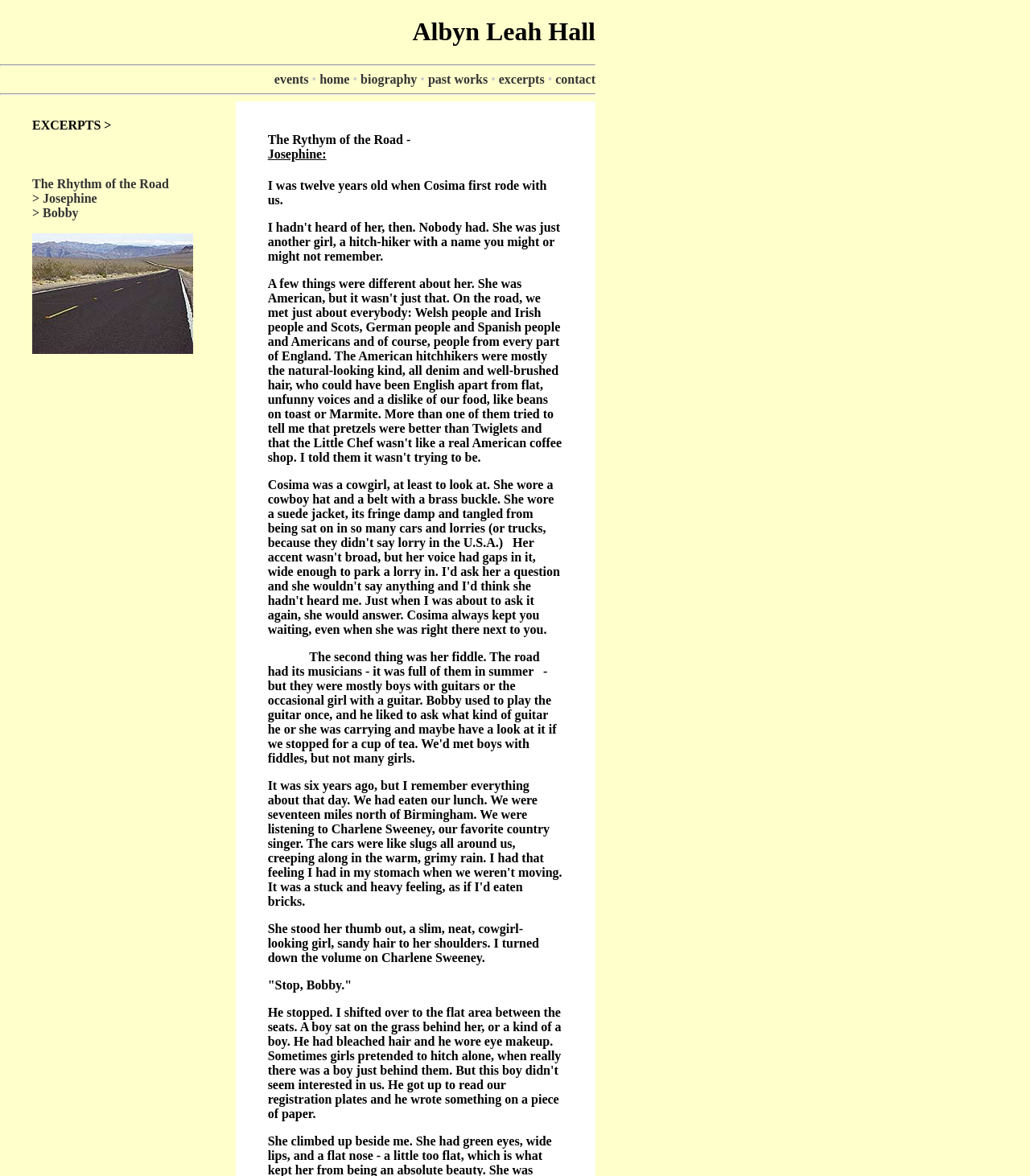Identify the bounding box coordinates of the area you need to click to perform the following instruction: "click on the link to Josephine".

[0.031, 0.163, 0.094, 0.175]